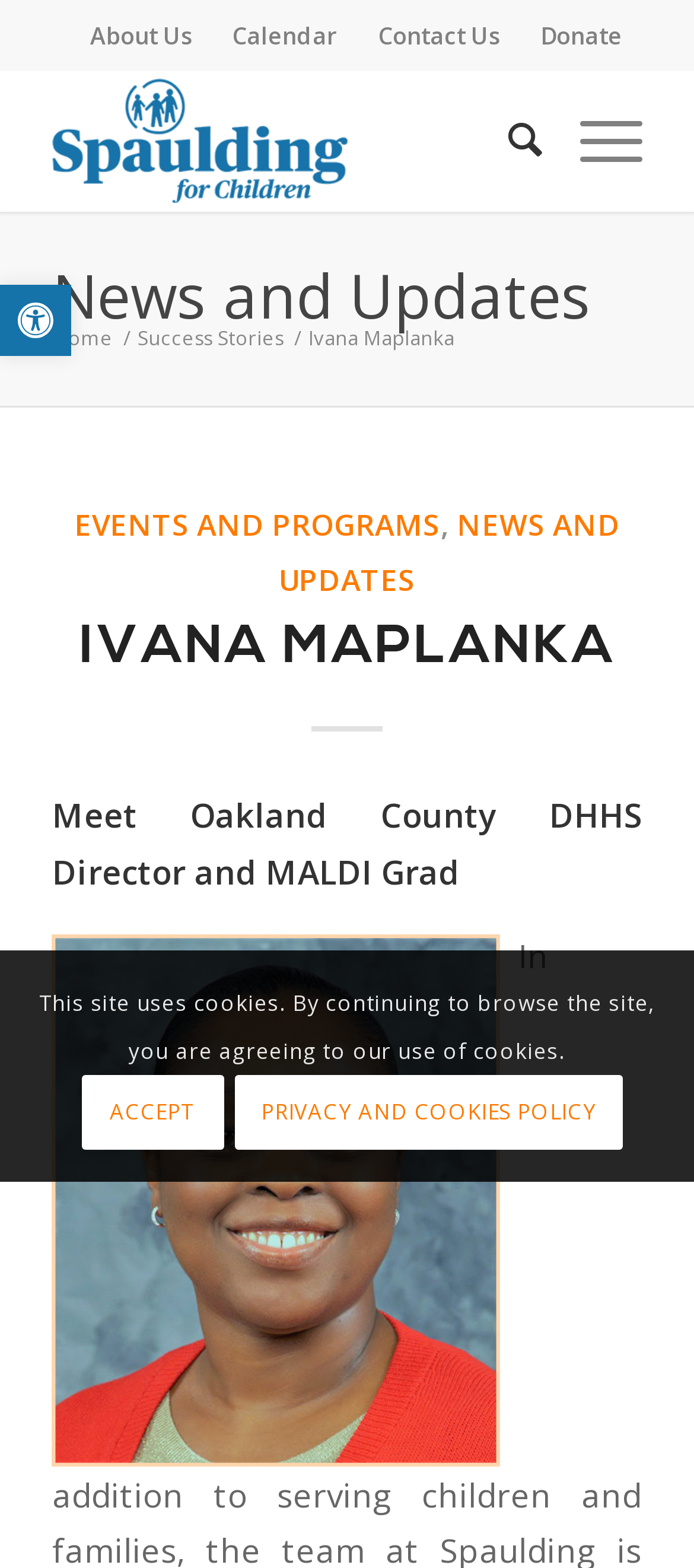What is the name of the person featured on the webpage?
Please provide a comprehensive answer based on the visual information in the image.

I found the answer by looking at the header section of the webpage, where the name 'Ivana Maplanka' is prominently displayed.